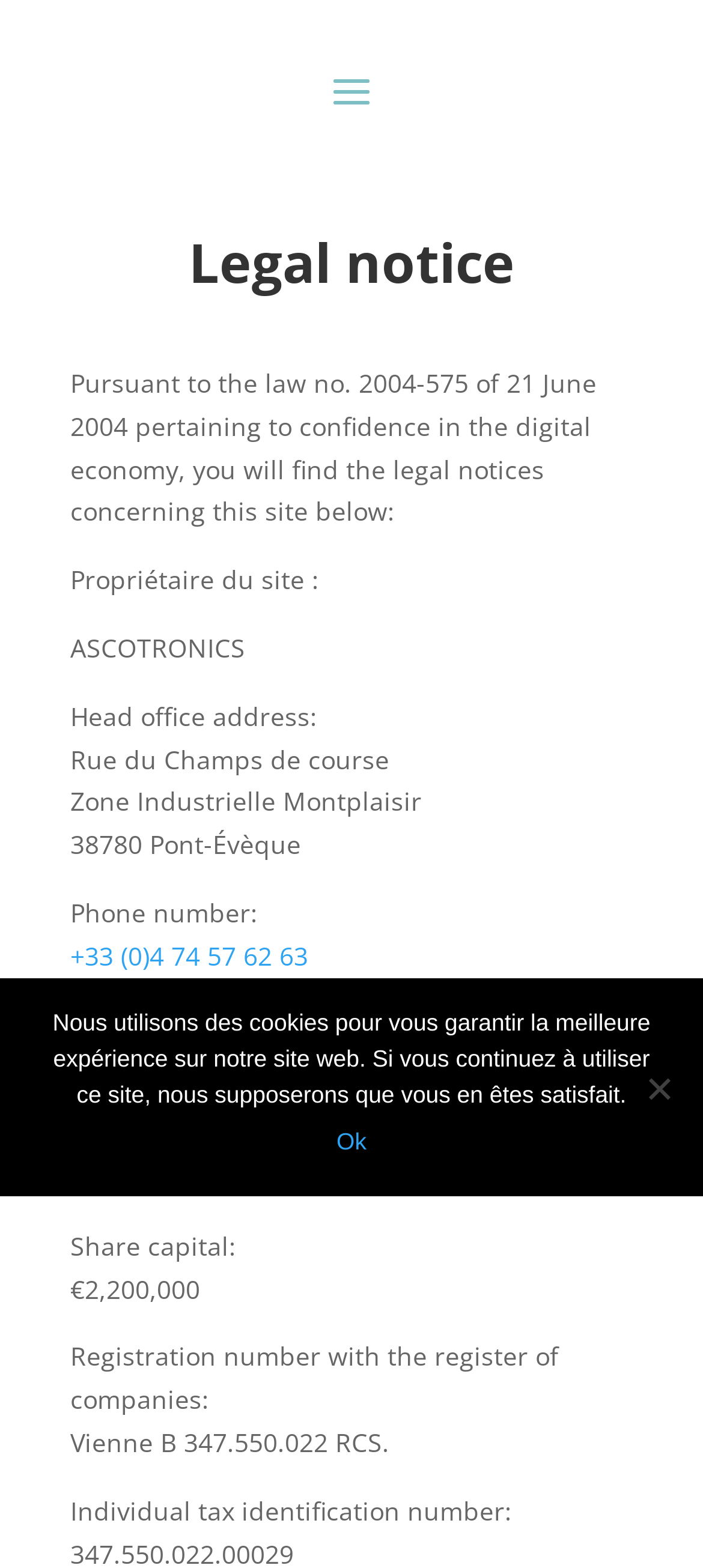Find the bounding box coordinates corresponding to the UI element with the description: "mail-informatique@ascorel.com". The coordinates should be formatted as [left, top, right, bottom], with values as floats between 0 and 1.

[0.1, 0.669, 0.651, 0.691]